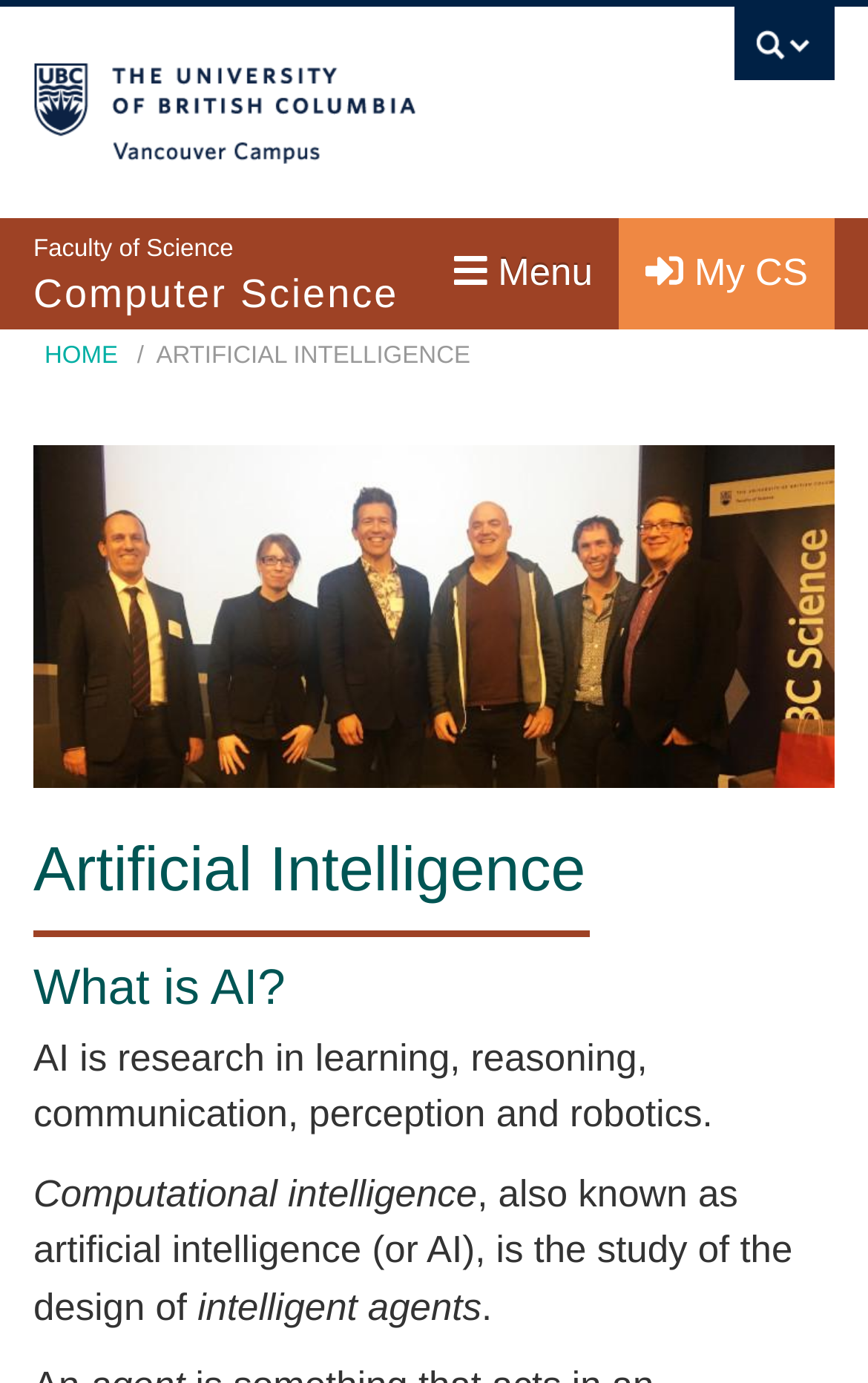Determine the bounding box coordinates of the target area to click to execute the following instruction: "search for something."

[0.038, 0.048, 0.962, 0.112]